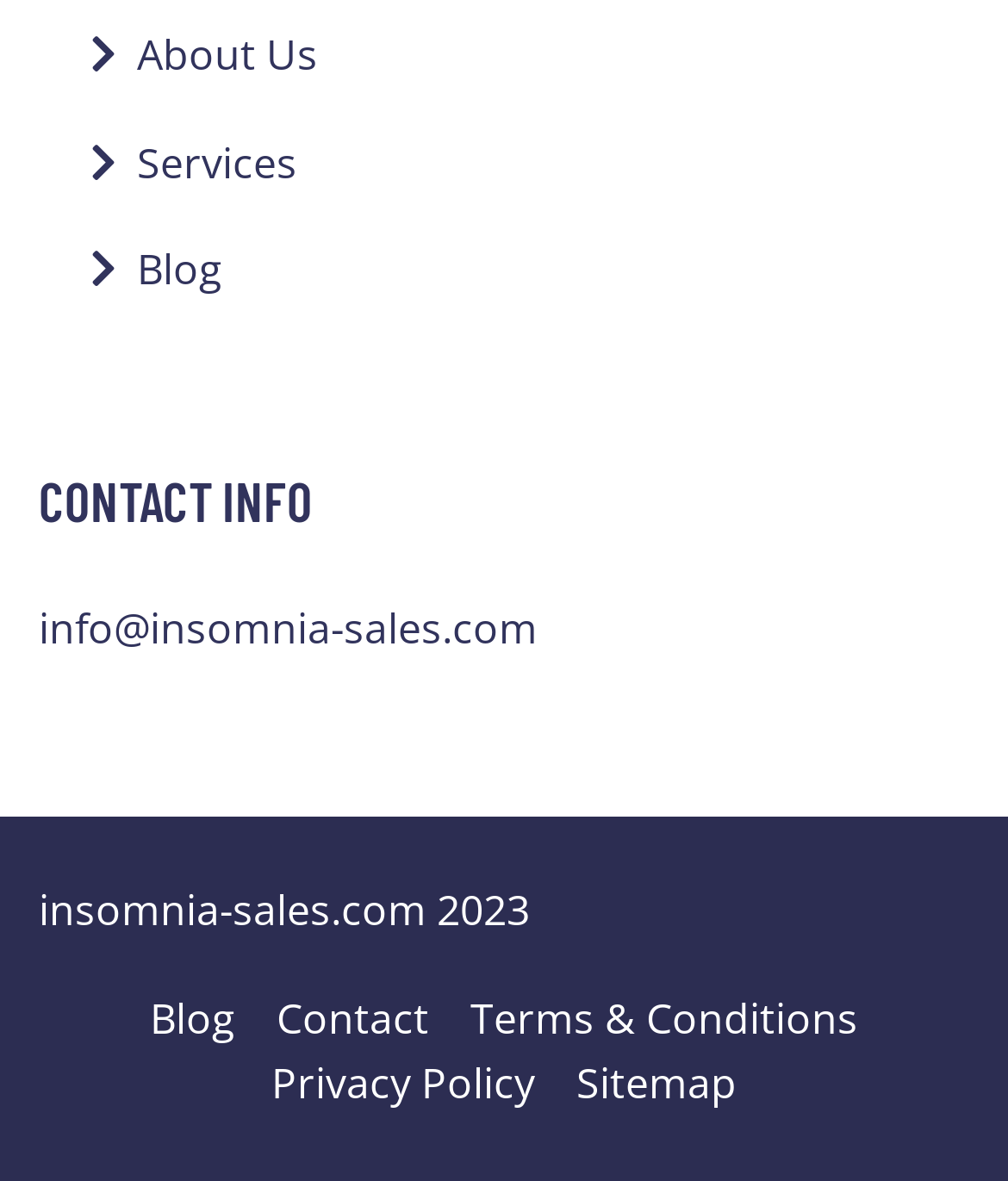Can you find the bounding box coordinates for the element to click on to achieve the instruction: "go to about us page"?

[0.136, 0.02, 0.315, 0.076]